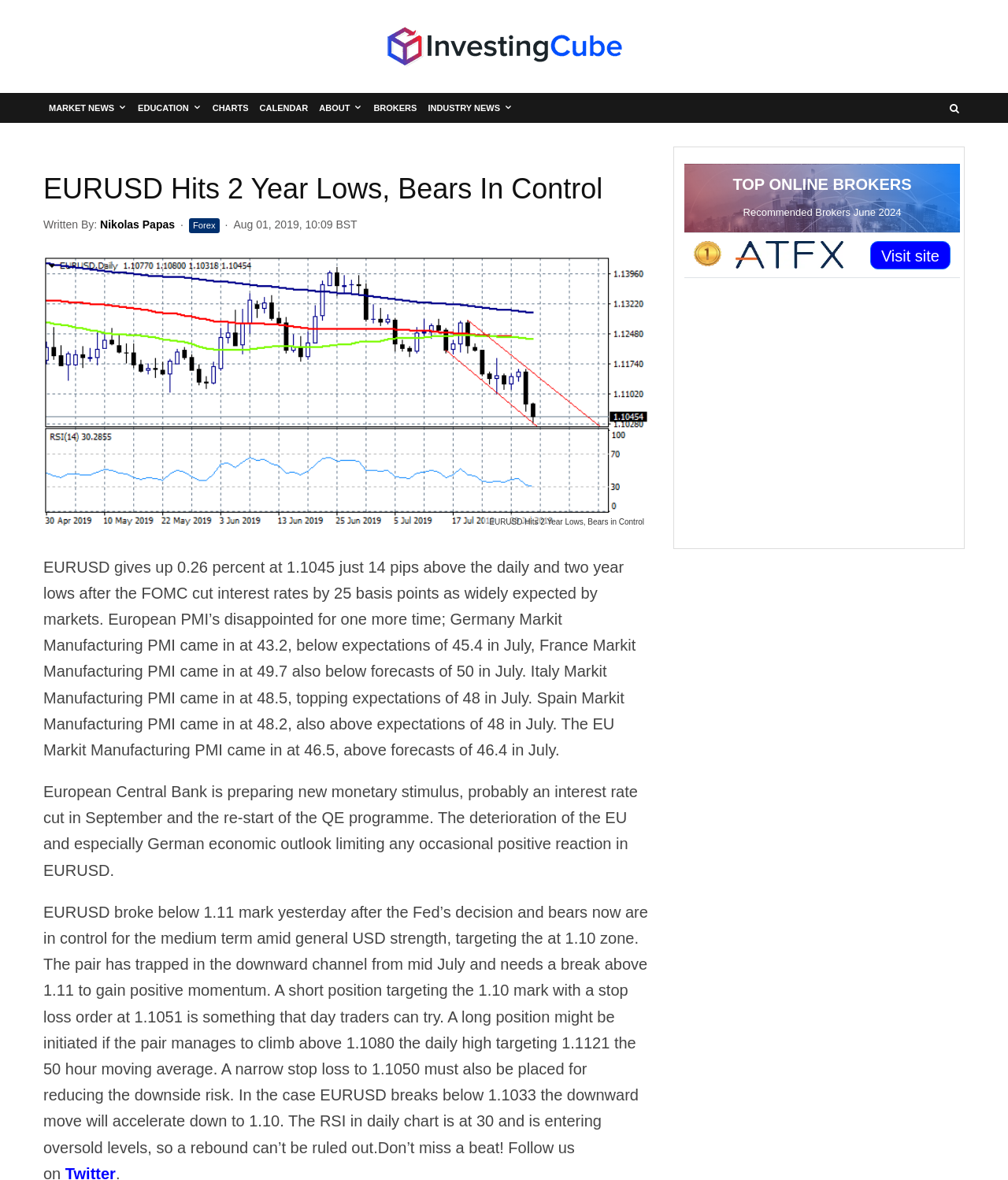Find the bounding box coordinates of the clickable area that will achieve the following instruction: "Read article by Nikolas Papas".

[0.099, 0.185, 0.173, 0.196]